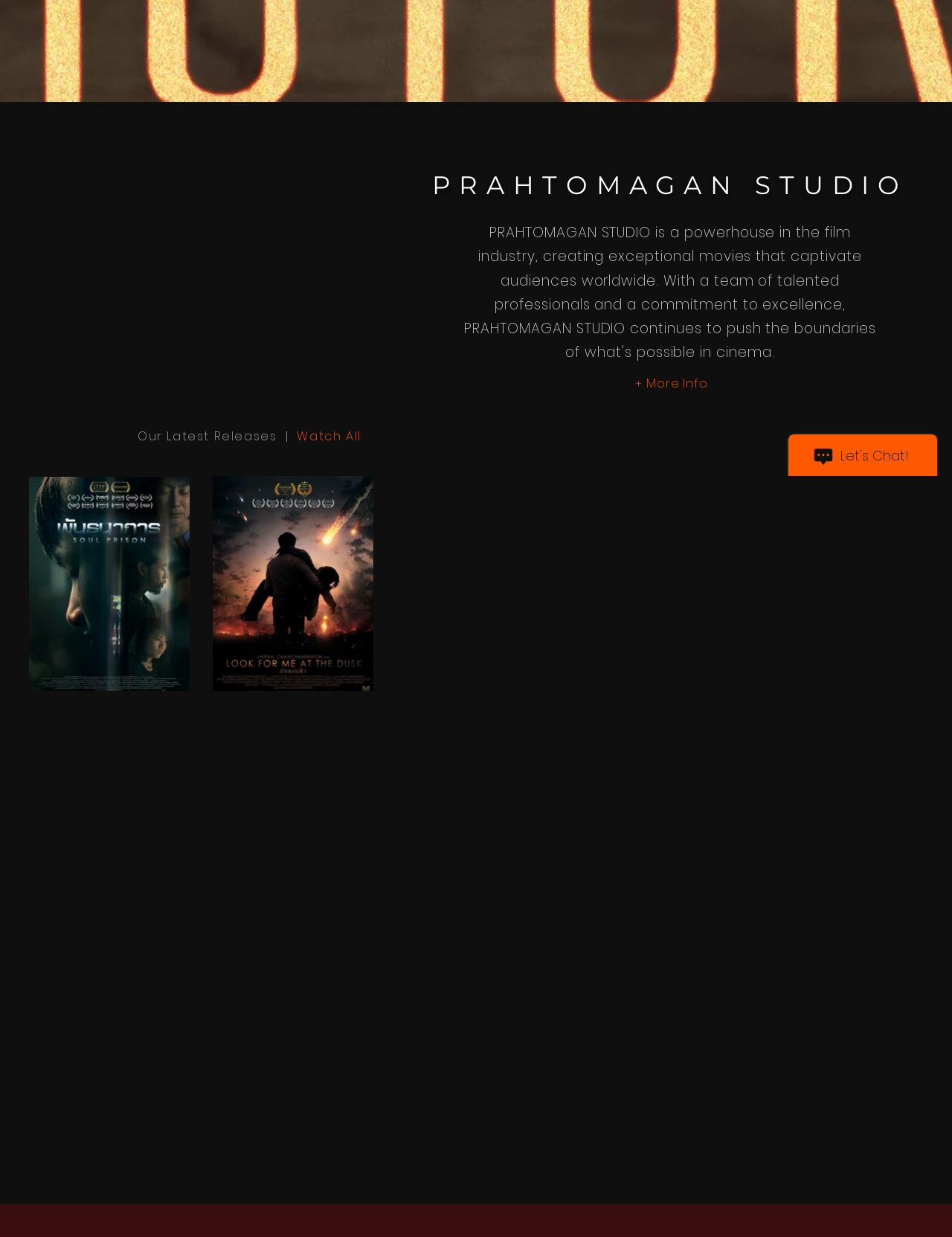Provide the bounding box coordinates of the UI element that matches the description: "+ More Info".

[0.664, 0.303, 0.743, 0.317]